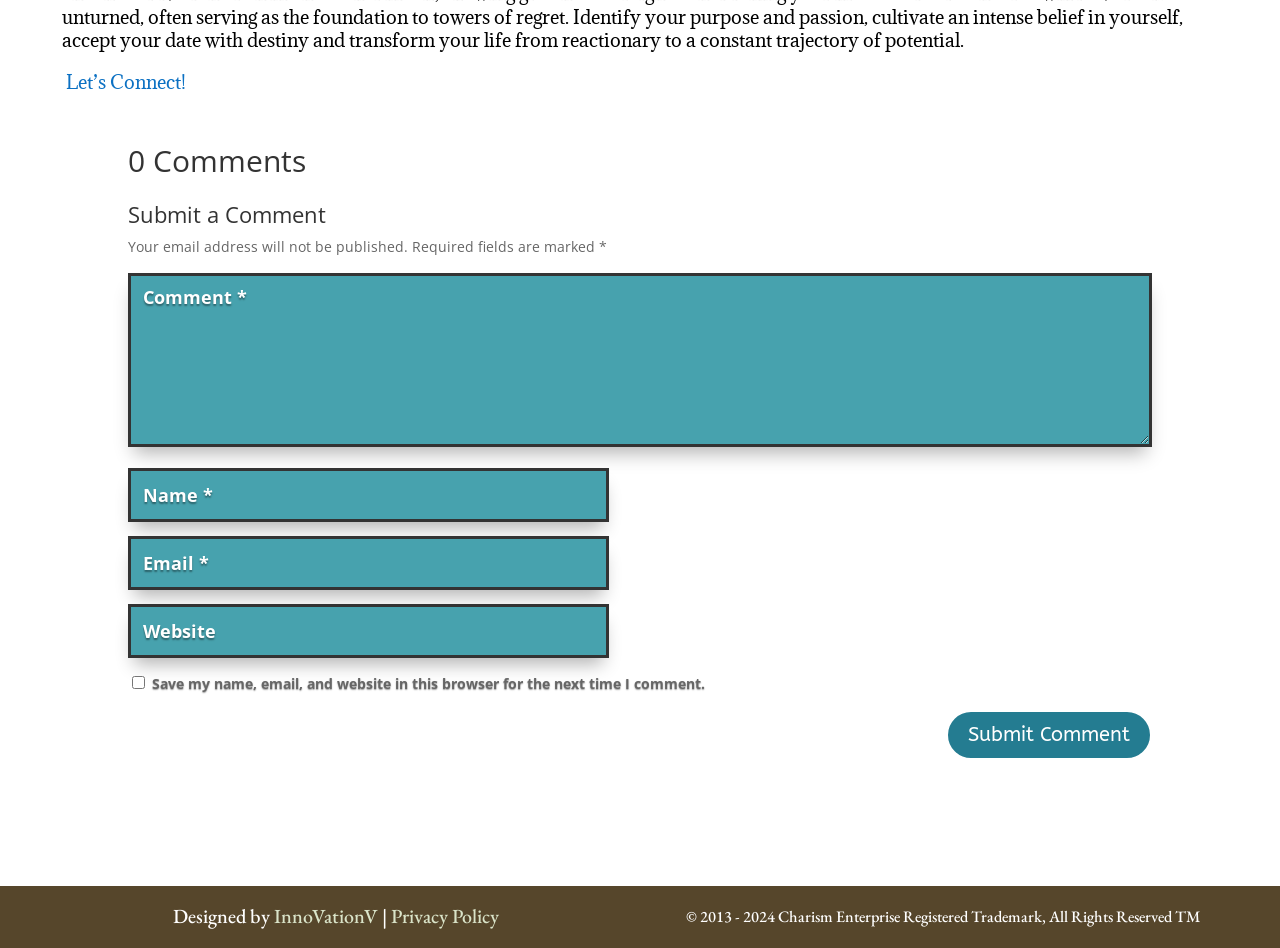Analyze the image and give a detailed response to the question:
What is the function of the checkbox?

The checkbox is labeled 'Save my name, email, and website in this browser for the next time I comment.' This suggests that the function of the checkbox is to save the user's information for future comments.